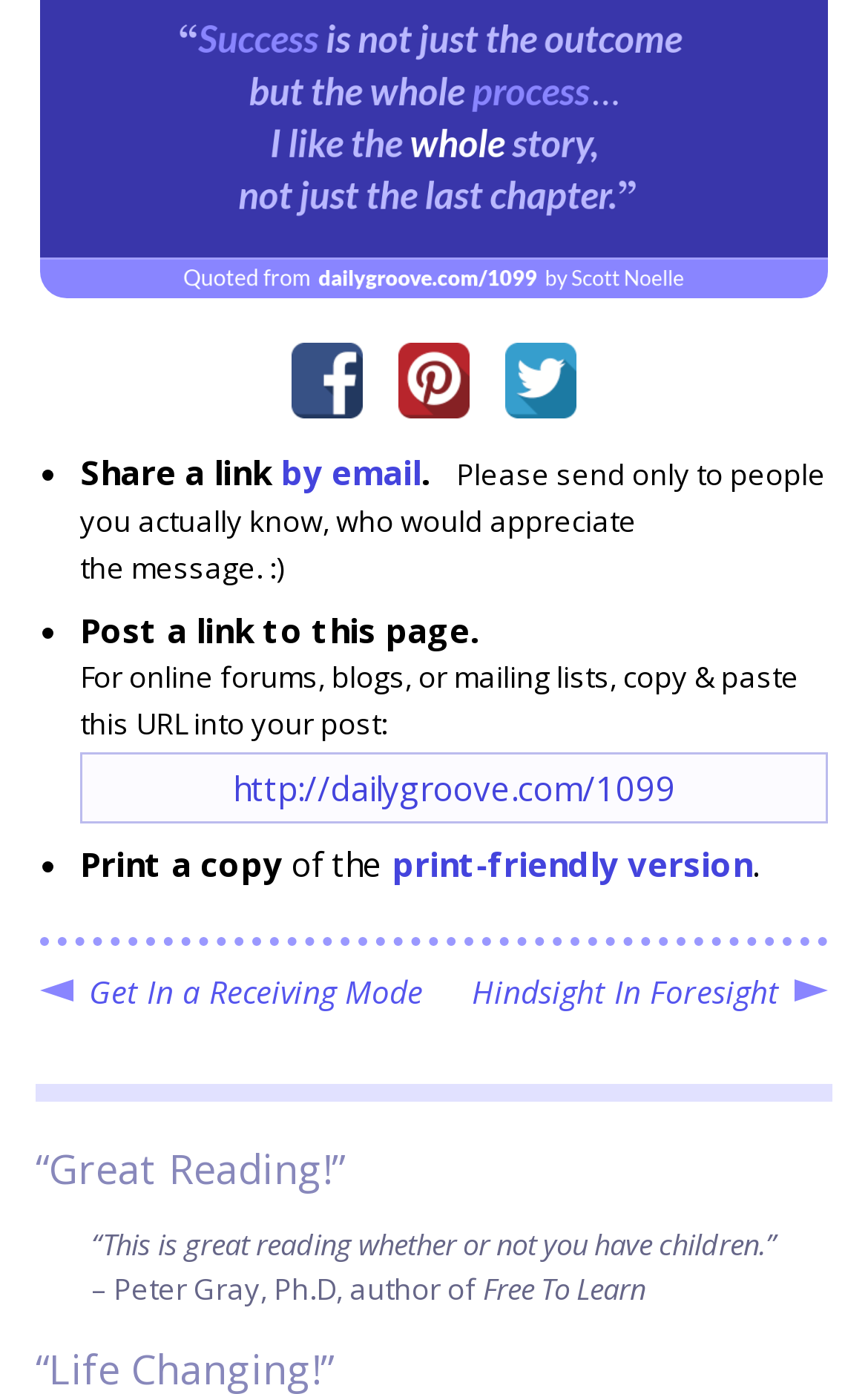Answer the question with a brief word or phrase:
What is the purpose of the webpage?

Share a link